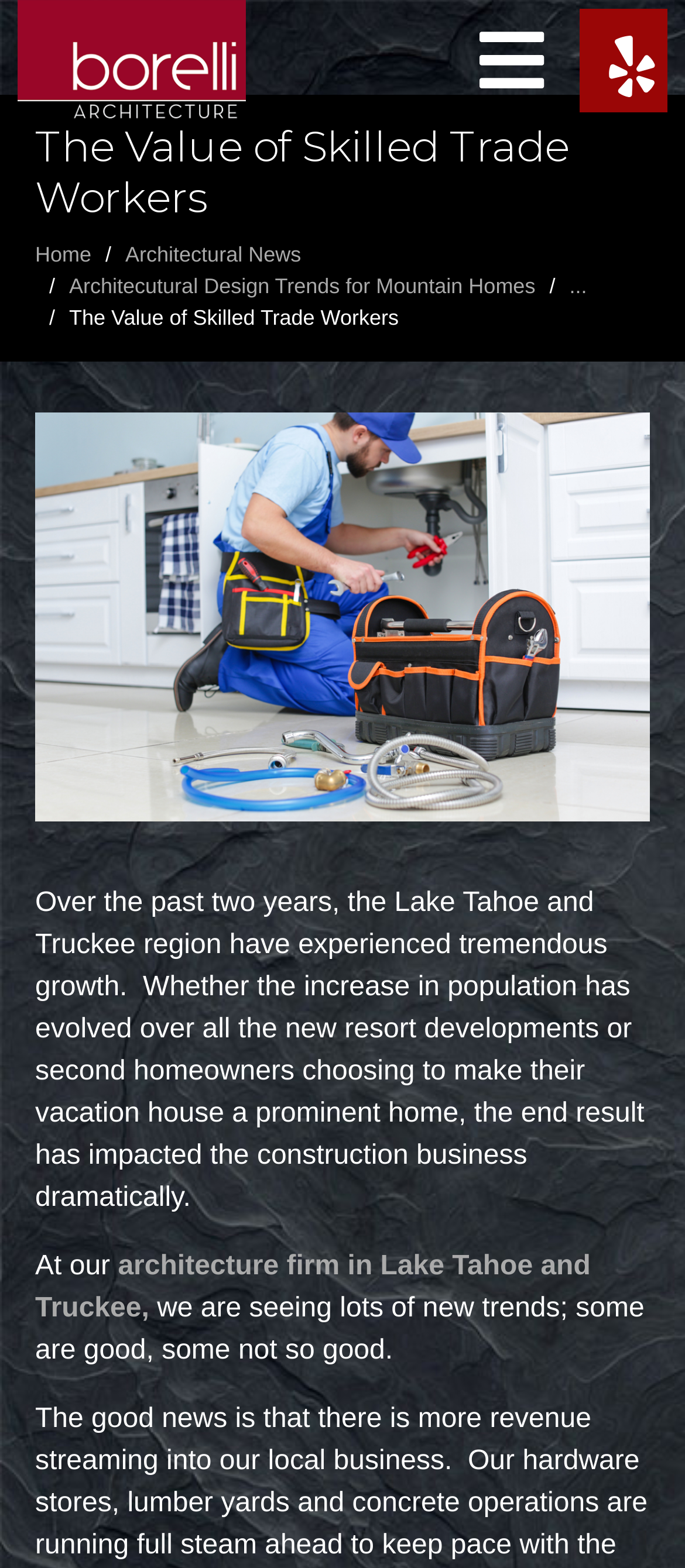Based on what you see in the screenshot, provide a thorough answer to this question: What is the topic of the webpage?

I found the answer by looking at the main heading of the webpage, which is 'The Value of Skilled Trade Workers'. This suggests that the webpage is about the value of skilled trade workers.